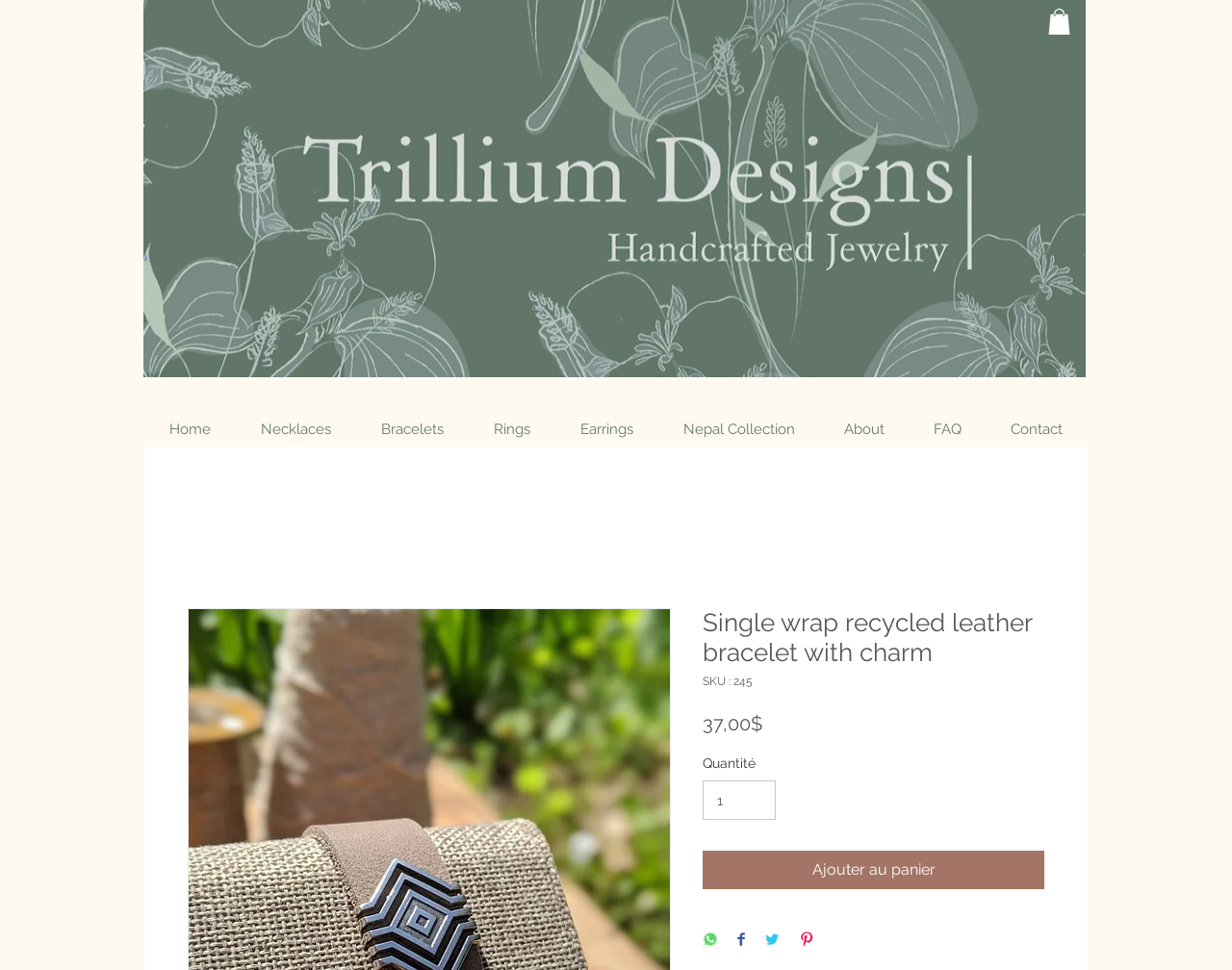How many links are in the navigation menu?
Use the information from the screenshot to give a comprehensive response to the question.

I counted the number of links in the navigation menu by looking at the links 'Home', 'Necklaces', 'Bracelets', 'Rings', 'Earrings', 'Nepal Collection', 'About', 'FAQ', and 'Contact'.